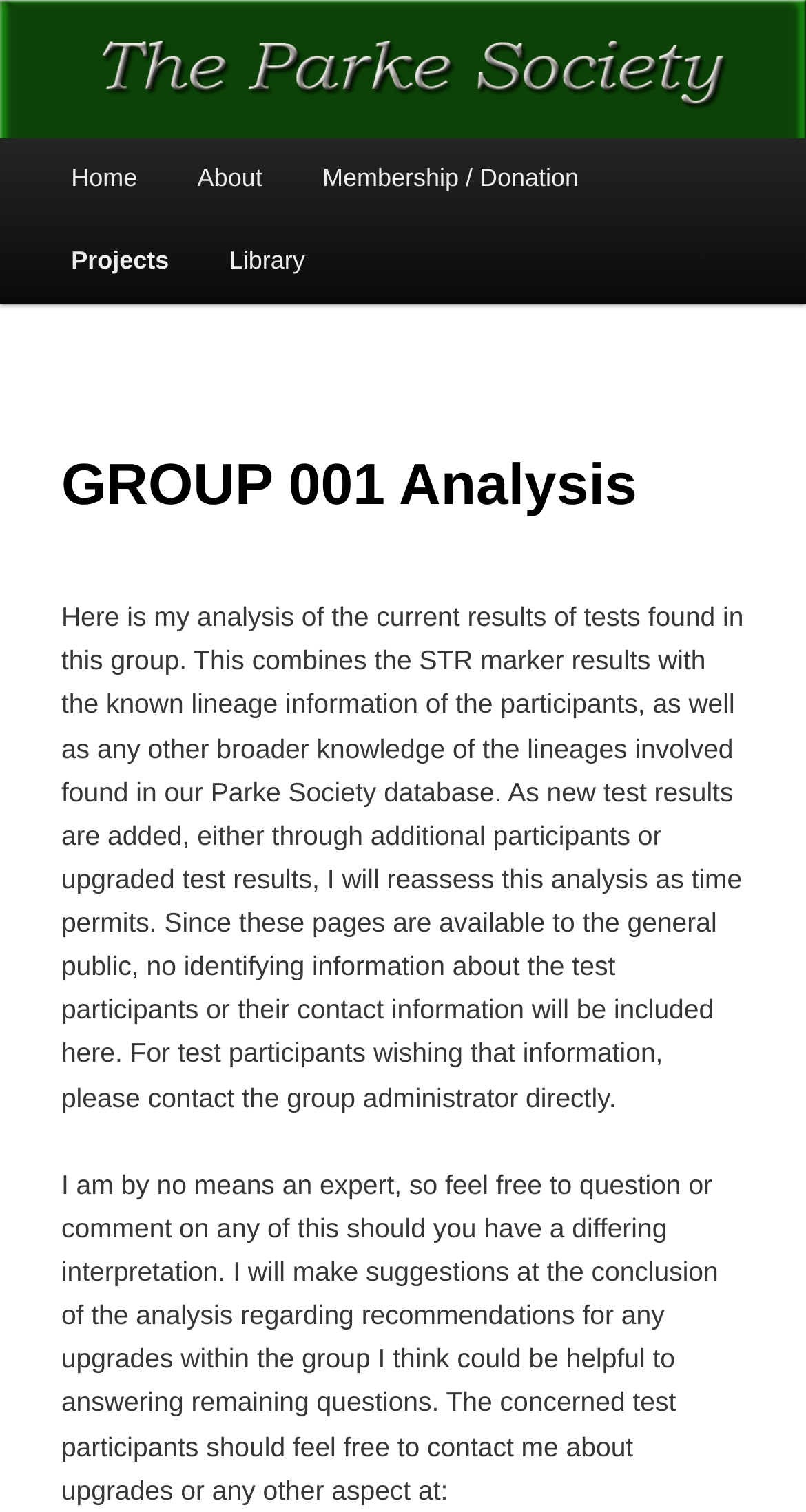Please find the bounding box coordinates in the format (top-left x, top-left y, bottom-right x, bottom-right y) for the given element description. Ensure the coordinates are floating point numbers between 0 and 1. Description: Home

[0.051, 0.092, 0.208, 0.147]